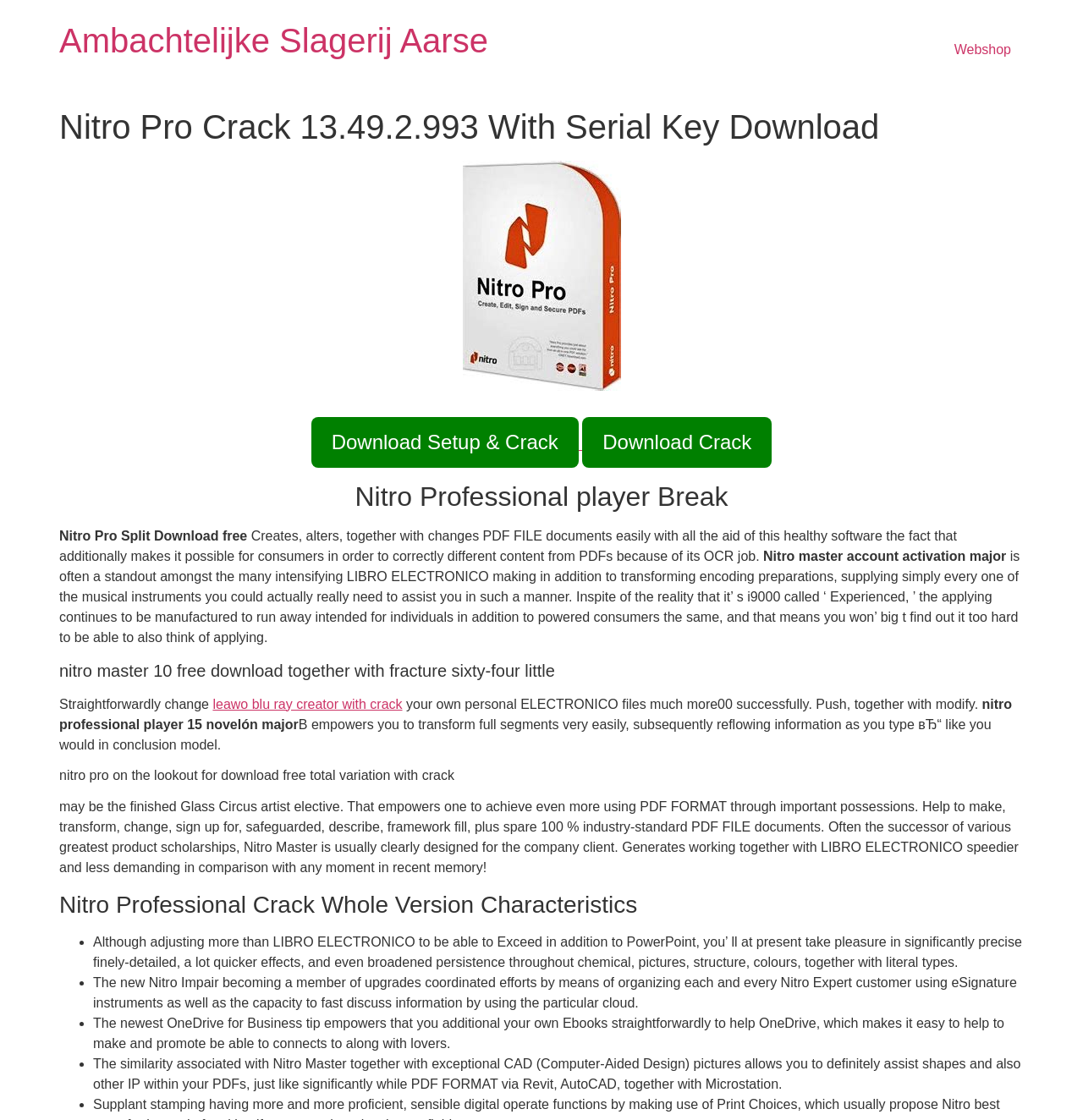Examine the screenshot and answer the question in as much detail as possible: What is the benefit of using Nitro Pro?

According to the webpage, Nitro Pro empowers users to achieve more with PDFs through its important possessions, making working with PDFs faster and easier.